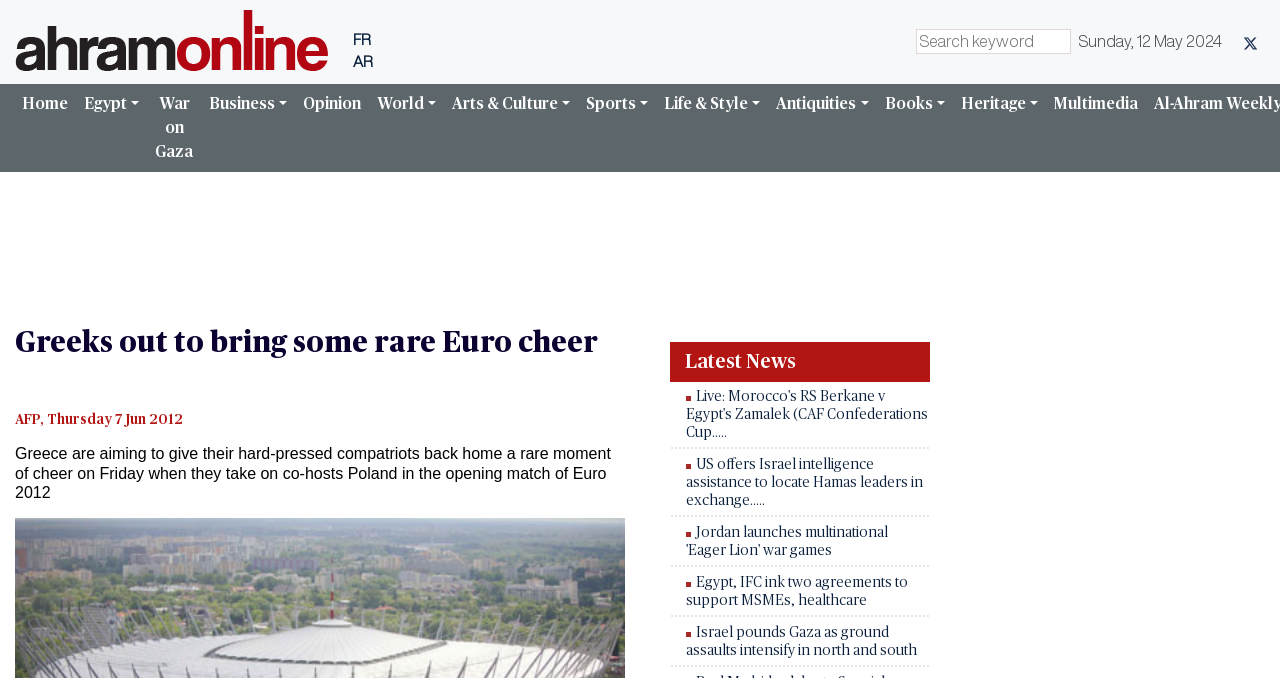What is the category of the article with the title 'Greeks out to bring some rare Euro cheer'? From the image, respond with a single word or brief phrase.

Sports